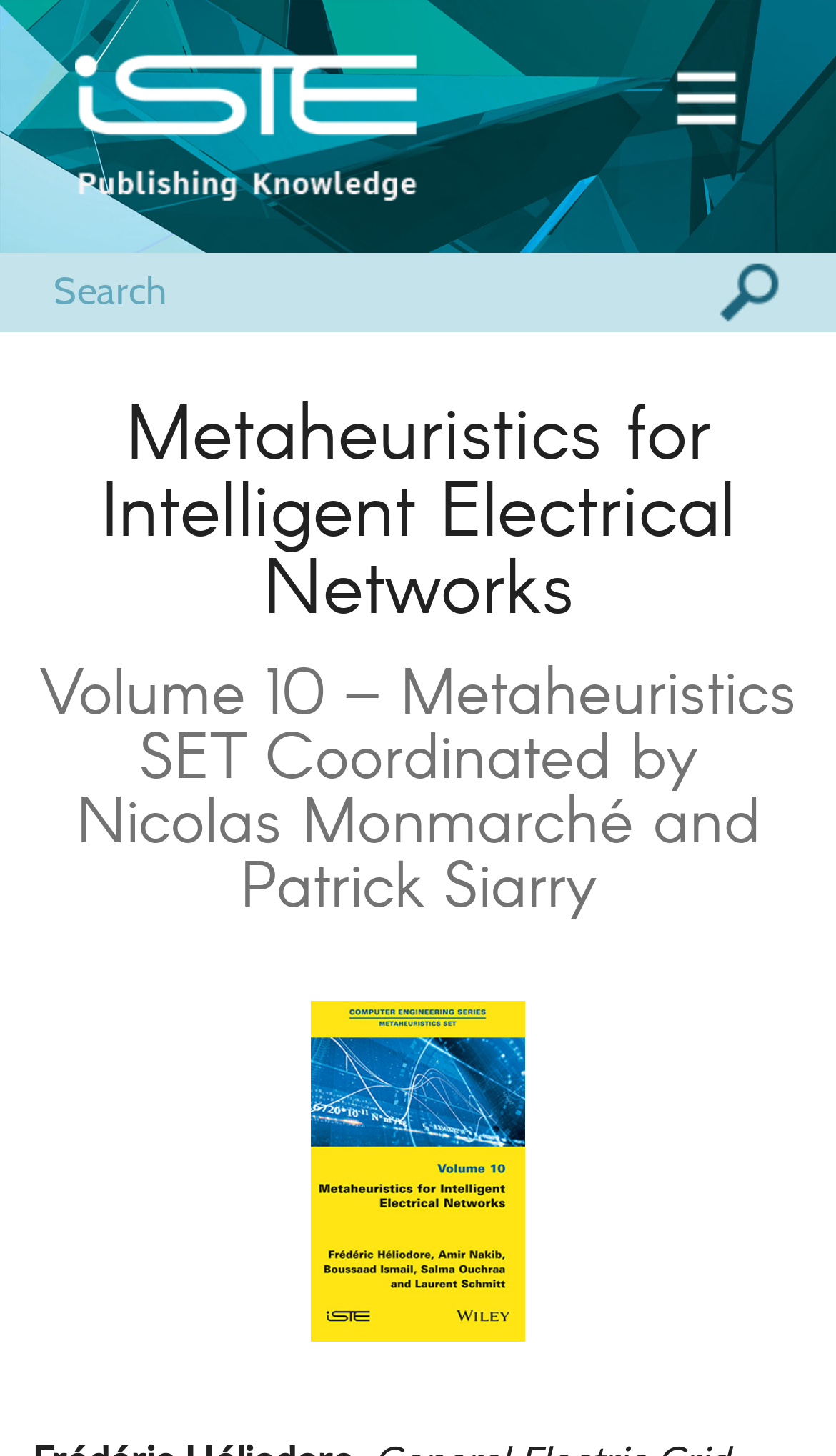Locate the bounding box of the UI element described in the following text: "title="ISTE"".

[0.09, 0.022, 0.615, 0.108]